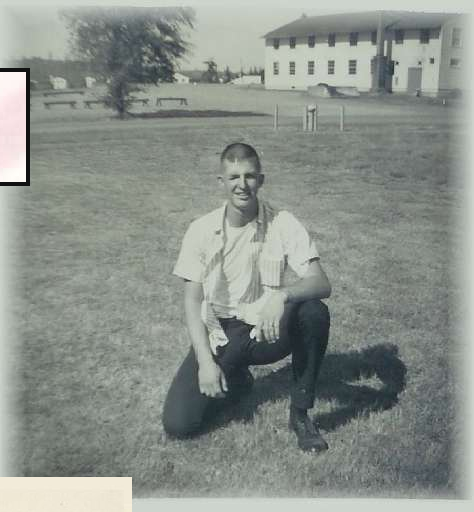Provide a thorough and detailed caption for the image.

The image depicts a young man, identified as James D. Bell, who is a member of the 18th Artillery Group. He is captured in a moment of leisure, kneeling on a grassy field. His outfit consists of a light-colored shirt and dark trousers, enhancing his youthful appearance. In the background, a military barrack-style building is visible, surrounded by a well-maintained lawn and other structures, indicative of a training facility. This photograph likely dates back to his time in basic training at Fort Campbell, KY, around April 1964, as noted in accompanying details. The setting conveys a sense of camaraderie and the experiences shared among soldiers during their training period.